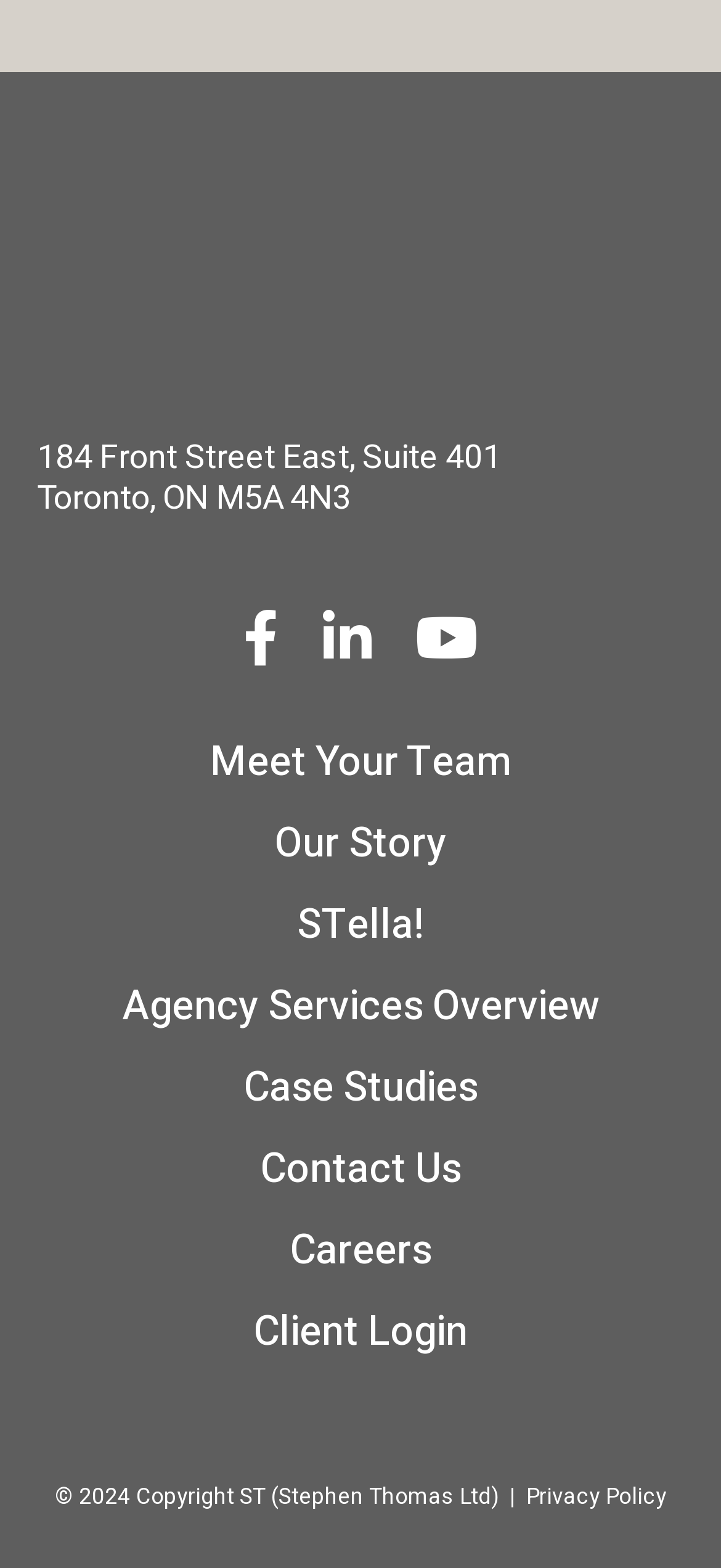Determine the bounding box coordinates of the target area to click to execute the following instruction: "Visit Kent Wedding Venues."

None